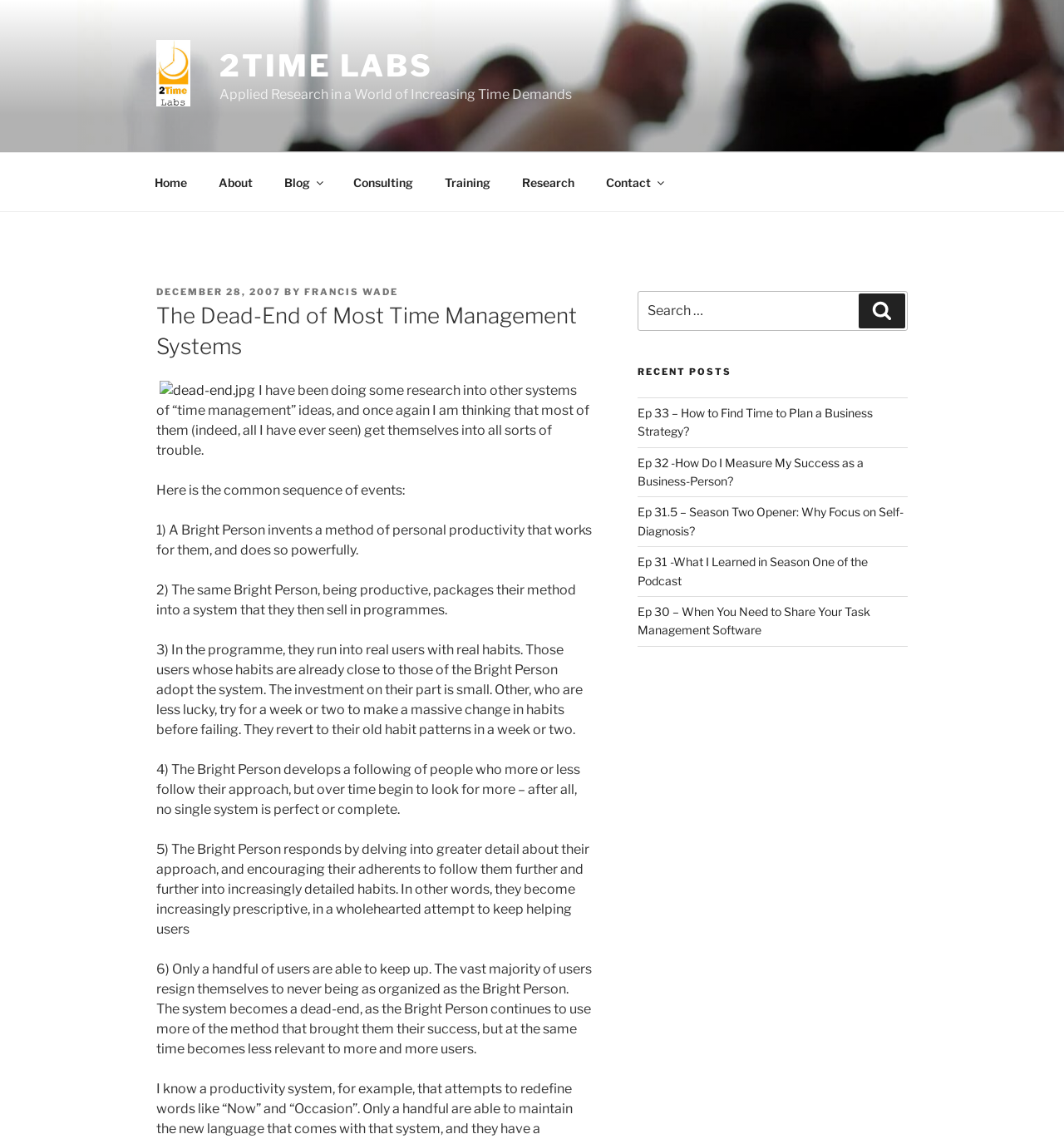Provide an in-depth caption for the elements present on the webpage.

This webpage is about the blog post "The Dead-End of Most Time Management Systems" from 2Time Labs. At the top, there is a logo of 2Time Labs, which is an image with a link to the website. Next to the logo, there is a navigation menu with links to different sections of the website, including Home, About, Blog, Consulting, Training, Research, and Contact.

Below the navigation menu, there is a header section with the title of the blog post, "The Dead-End of Most Time Management Systems", and a subtitle "Applied Research in a World of Increasing Time Demands". There is also an image related to the blog post.

The main content of the blog post is divided into several paragraphs, which discuss the common sequence of events in time management systems. The text explains how a bright person invents a method of personal productivity, packages it into a system, and sells it to others. However, the system often becomes a dead-end as it becomes too prescriptive and only a handful of users are able to keep up.

On the right side of the webpage, there is a sidebar with a search box and a list of recent posts. The recent posts section displays five links to other blog posts, including "Ep 33 – How to Find Time to Plan a Business Strategy?" and "Ep 31 -What I Learned in Season One of the Podcast".